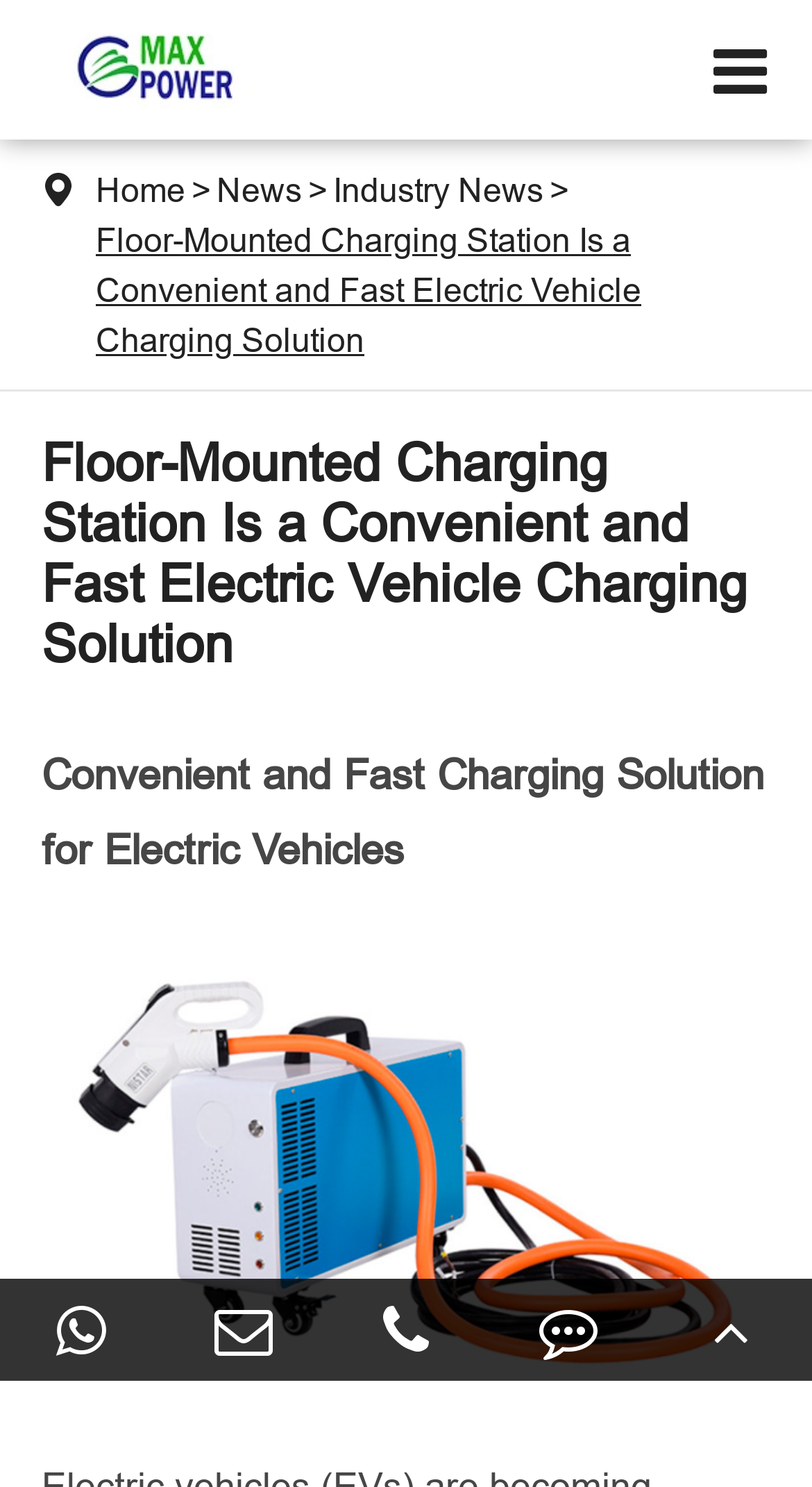Determine the bounding box coordinates of the section to be clicked to follow the instruction: "Click the company logo". The coordinates should be given as four float numbers between 0 and 1, formatted as [left, top, right, bottom].

[0.064, 0.015, 0.321, 0.073]